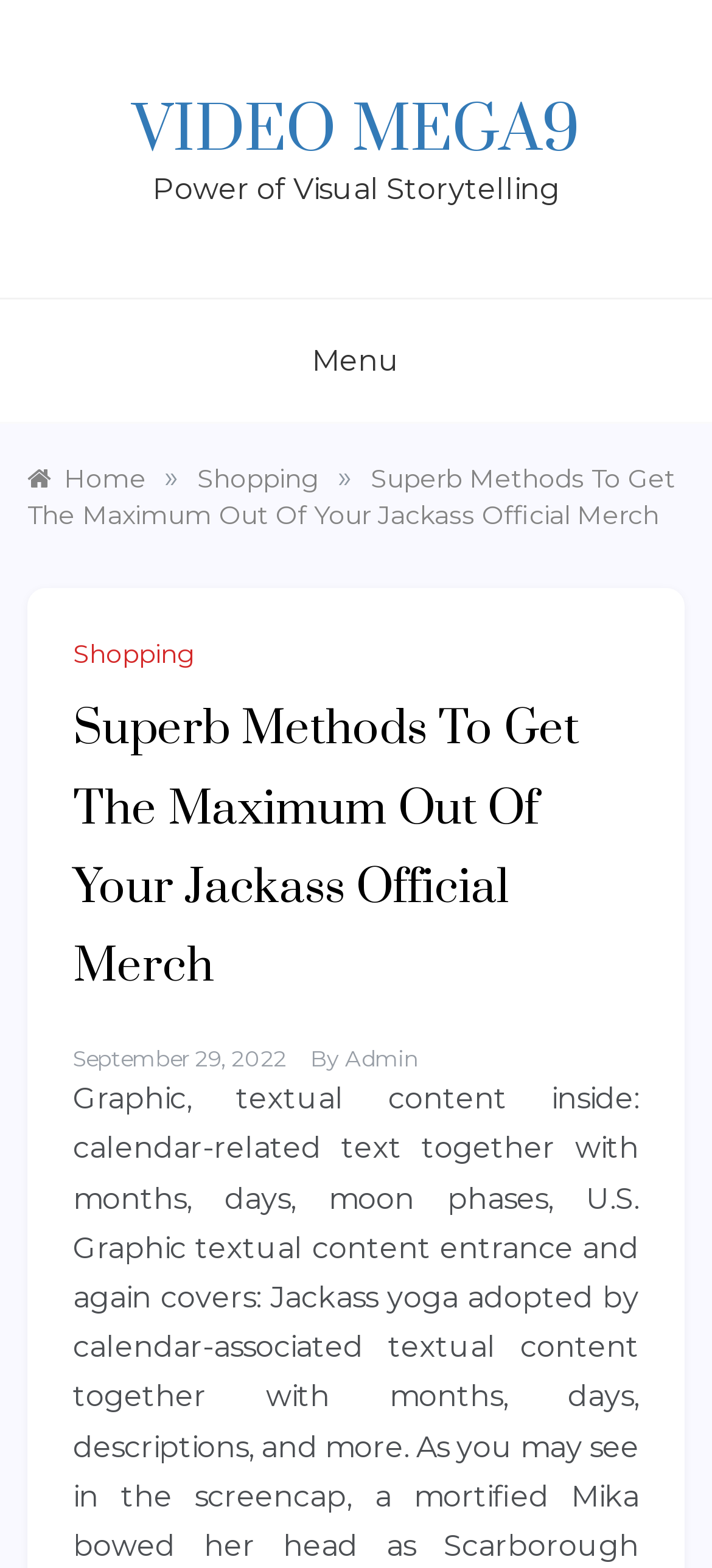Using the description: "September 7, 2012February 27, 2017", determine the UI element's bounding box coordinates. Ensure the coordinates are in the format of four float numbers between 0 and 1, i.e., [left, top, right, bottom].

None